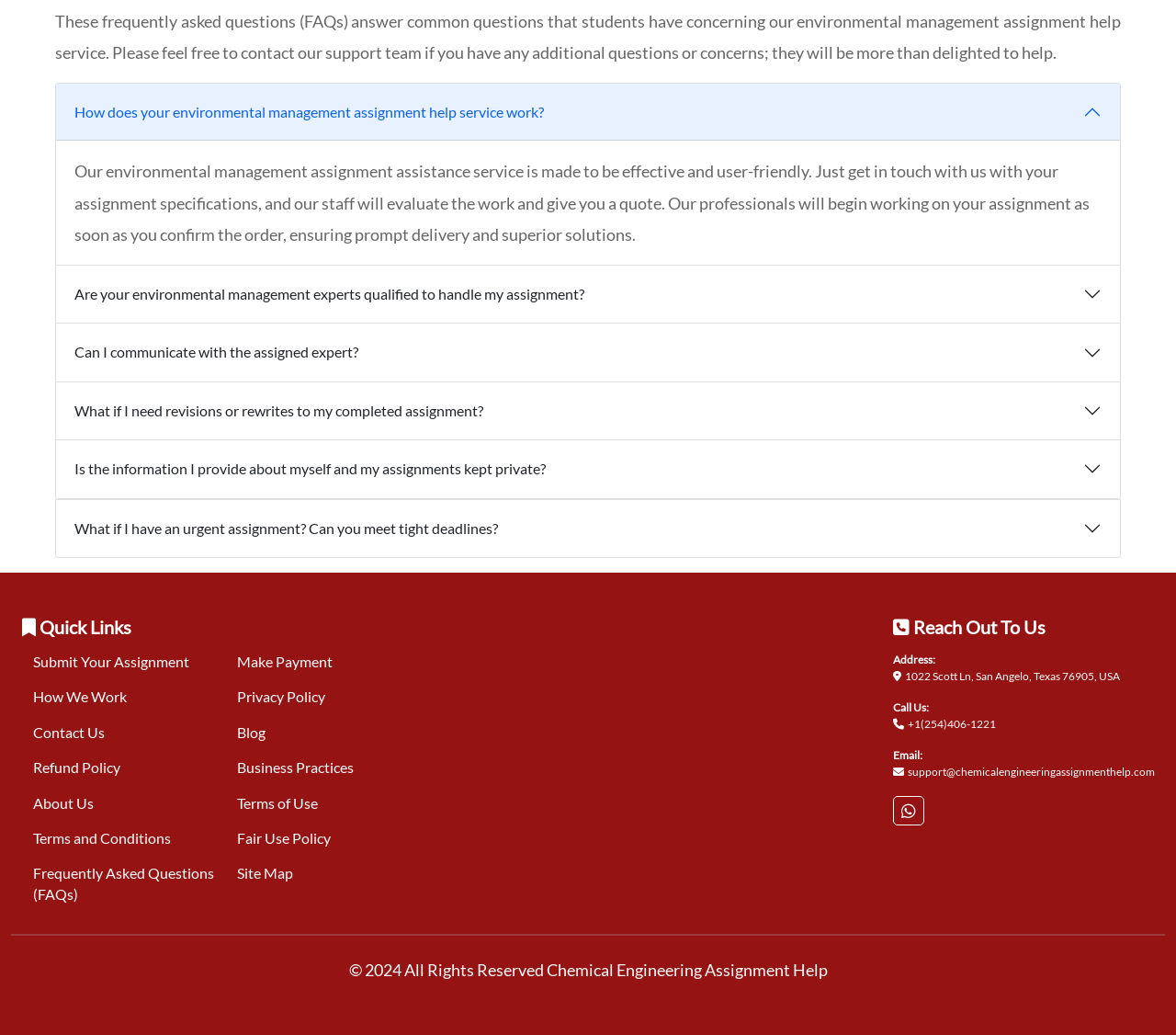Refer to the screenshot and give an in-depth answer to this question: What is the purpose of this webpage?

The webpage is designed to provide answers to frequently asked questions about the environmental management assignment help service, which suggests that the purpose of this webpage is to inform students about the service and its features.